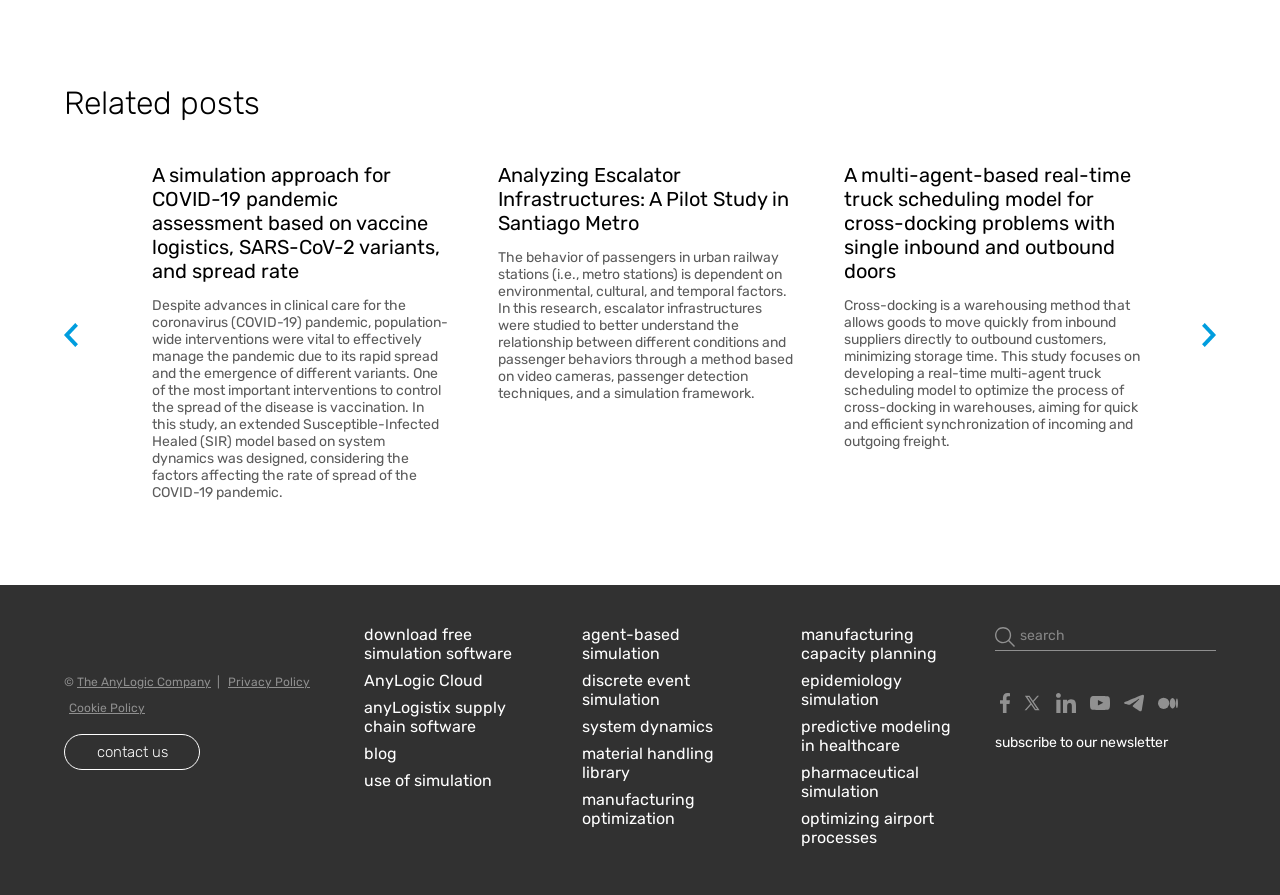Identify the bounding box coordinates of the element that should be clicked to fulfill this task: "Read 'Related Party Transactions'". The coordinates should be provided as four float numbers between 0 and 1, i.e., [left, top, right, bottom].

None